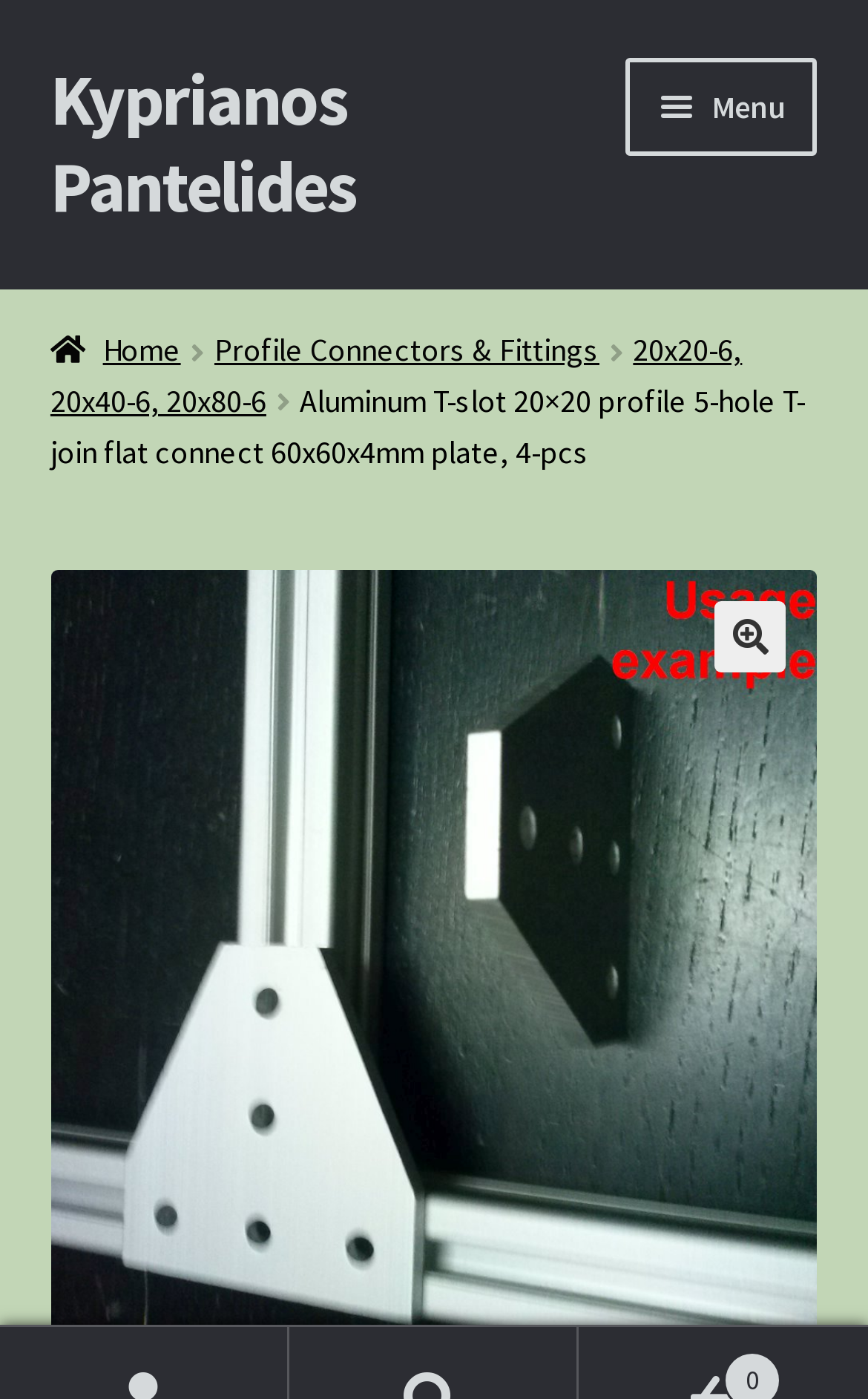Please identify the webpage's heading and generate its text content.

Aluminum T-slot 20×20 profile 5-hole T-join flat connect 60x60x4mm plate, 4-pcs